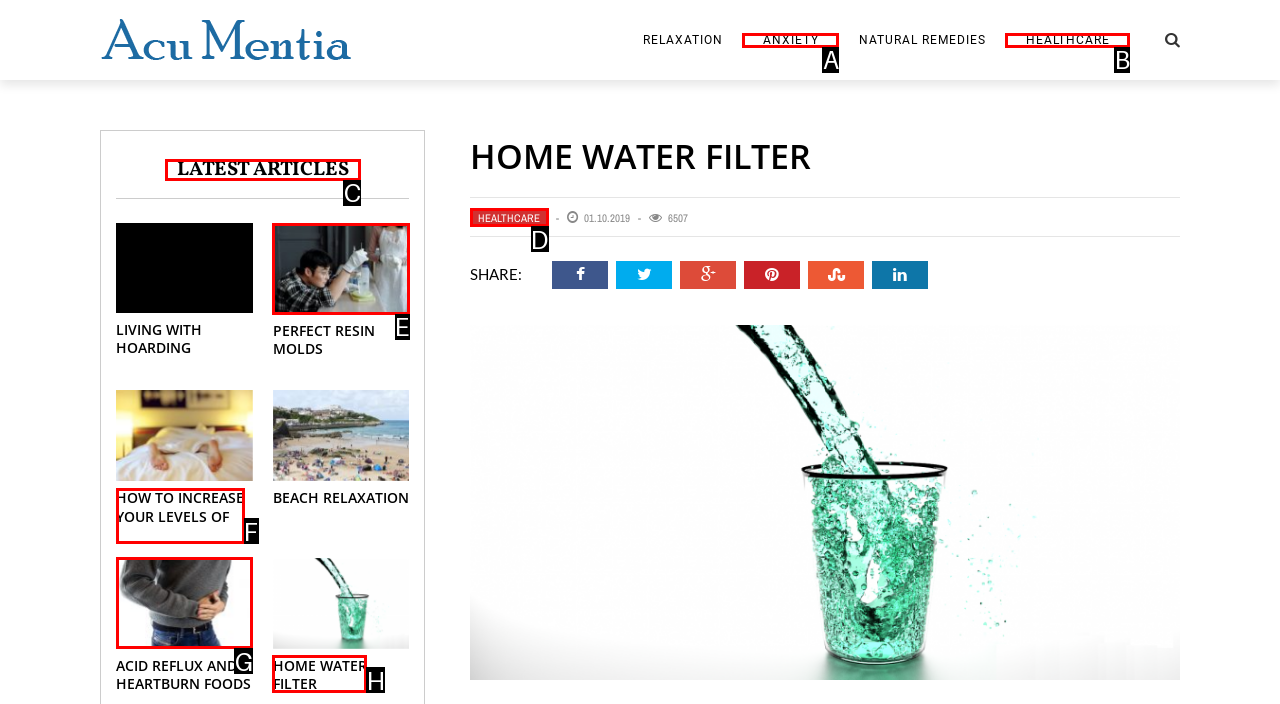To complete the task: Read the LATEST ARTICLES, which option should I click? Answer with the appropriate letter from the provided choices.

C